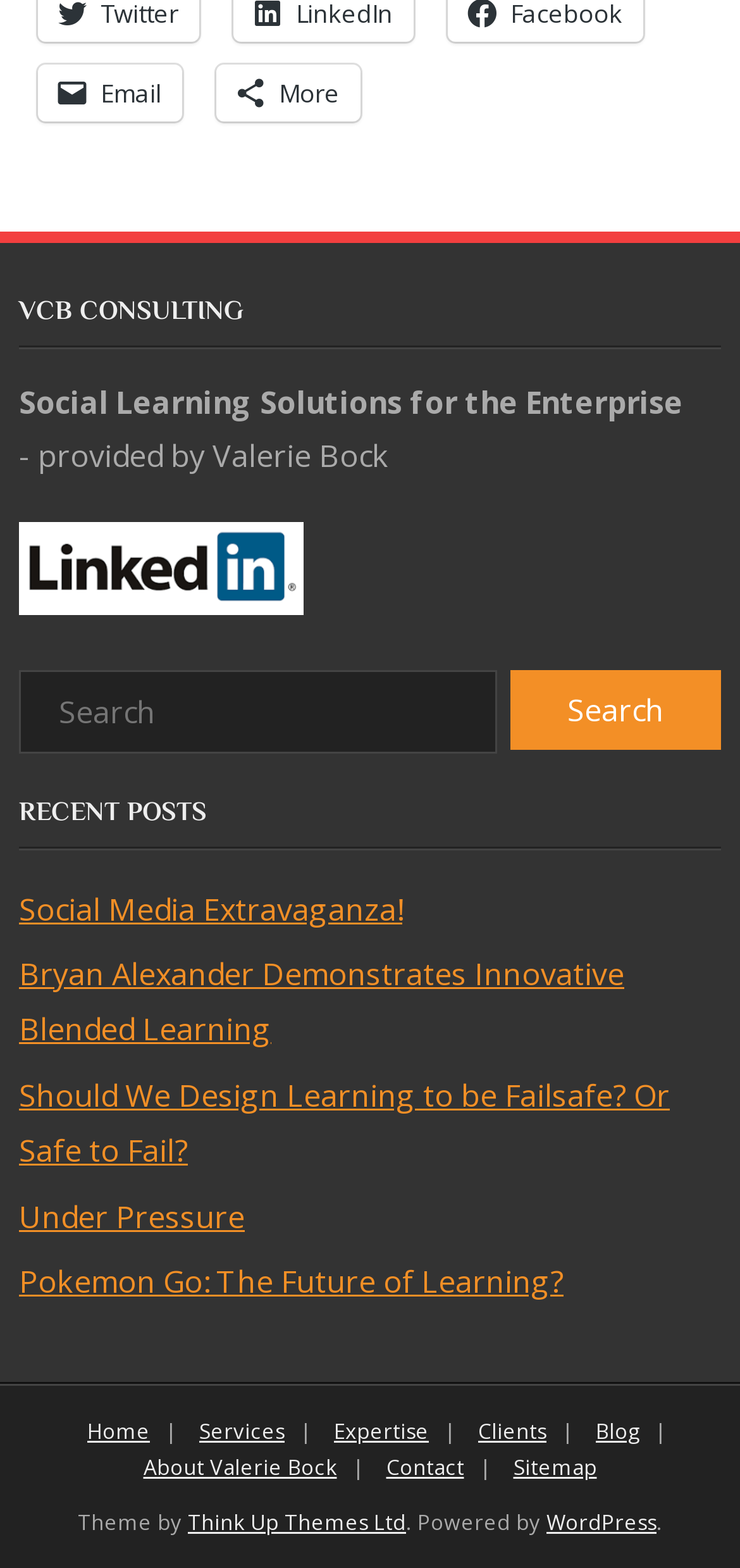Please determine the bounding box coordinates of the element's region to click in order to carry out the following instruction: "Go to Home page". The coordinates should be four float numbers between 0 and 1, i.e., [left, top, right, bottom].

[0.097, 0.903, 0.223, 0.921]